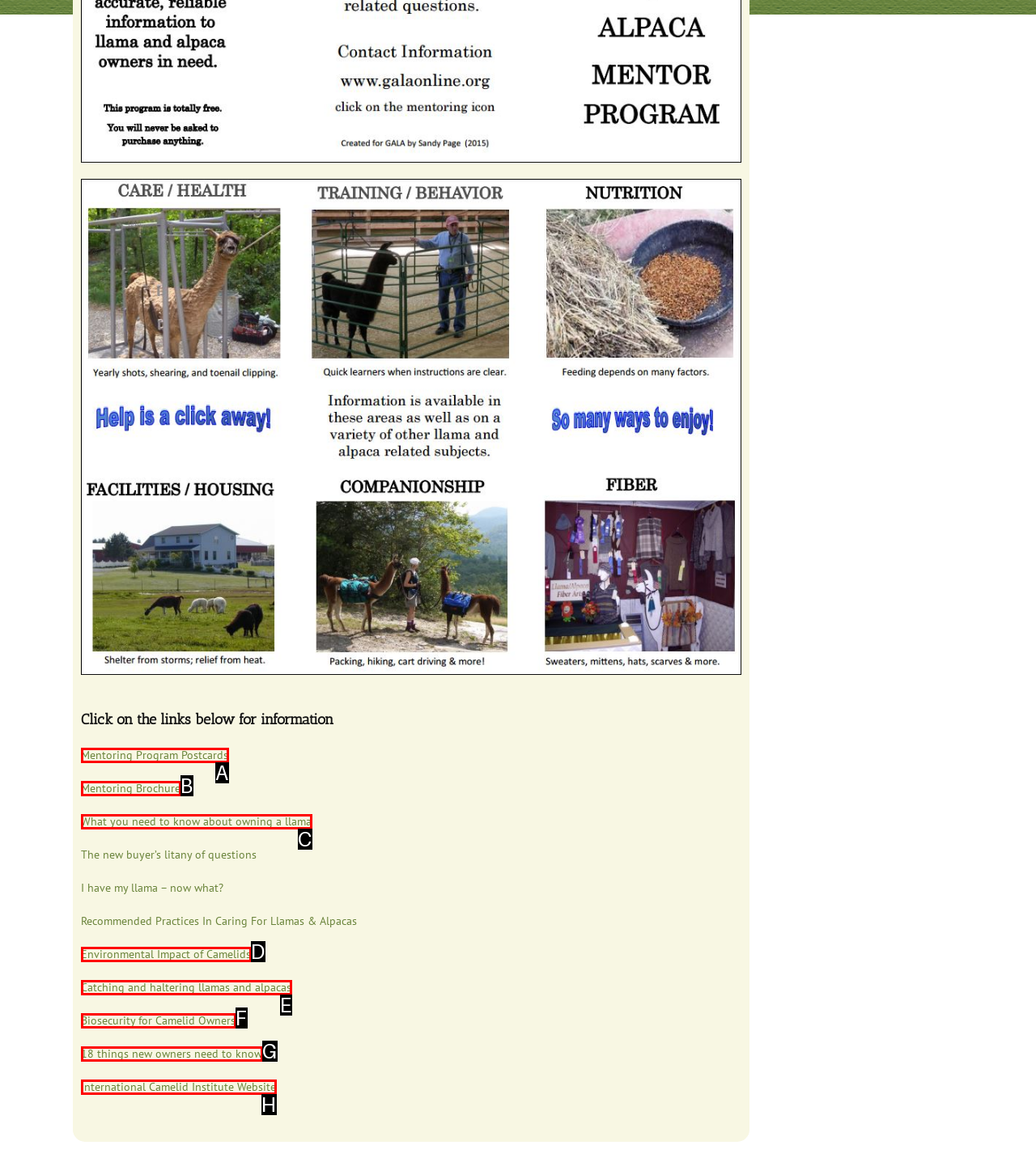Choose the letter that best represents the description: name="first_name" placeholder="First Name *". Answer with the letter of the selected choice directly.

None